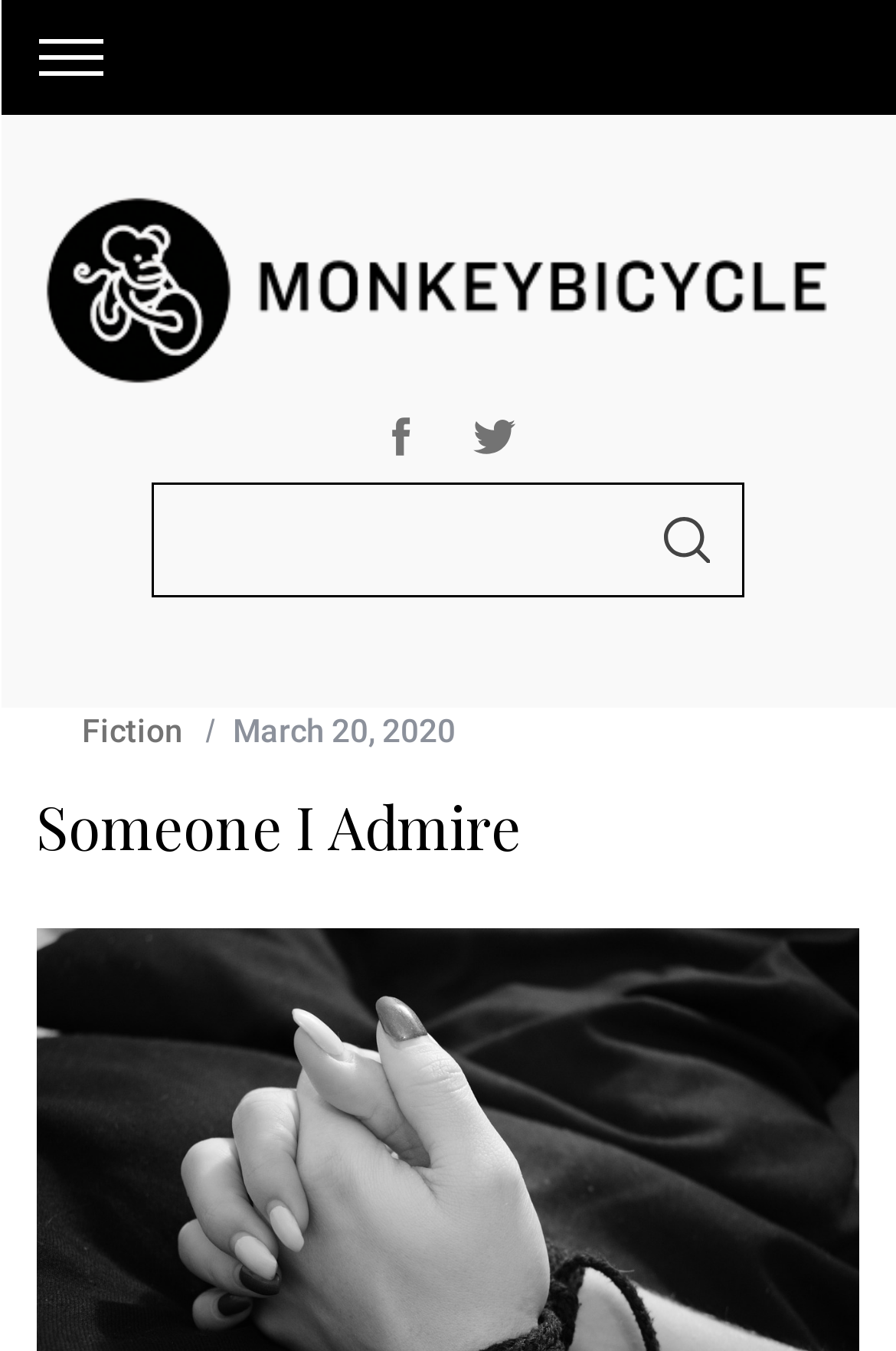Determine which piece of text is the heading of the webpage and provide it.

Someone I Admire